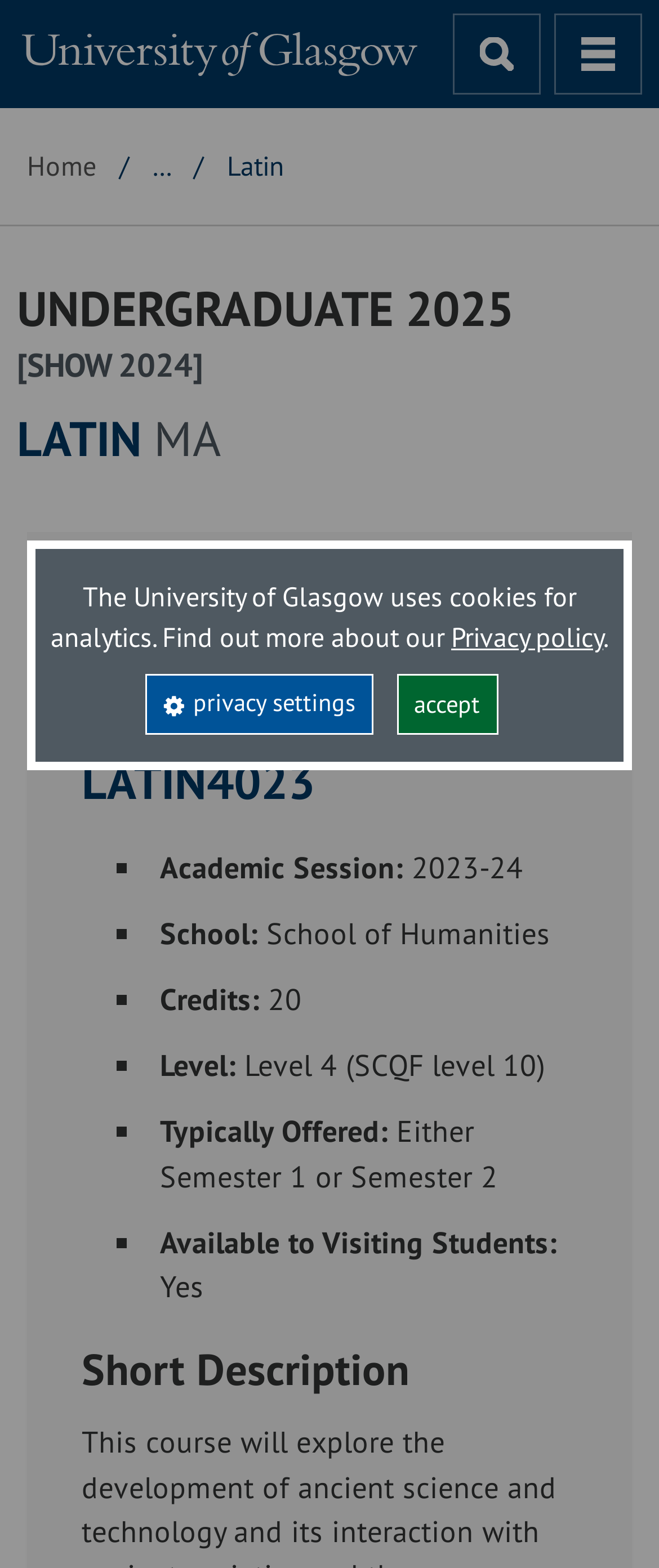Please identify the bounding box coordinates of the clickable element to fulfill the following instruction: "view Latin MA". The coordinates should be four float numbers between 0 and 1, i.e., [left, top, right, bottom].

[0.026, 0.265, 0.974, 0.296]